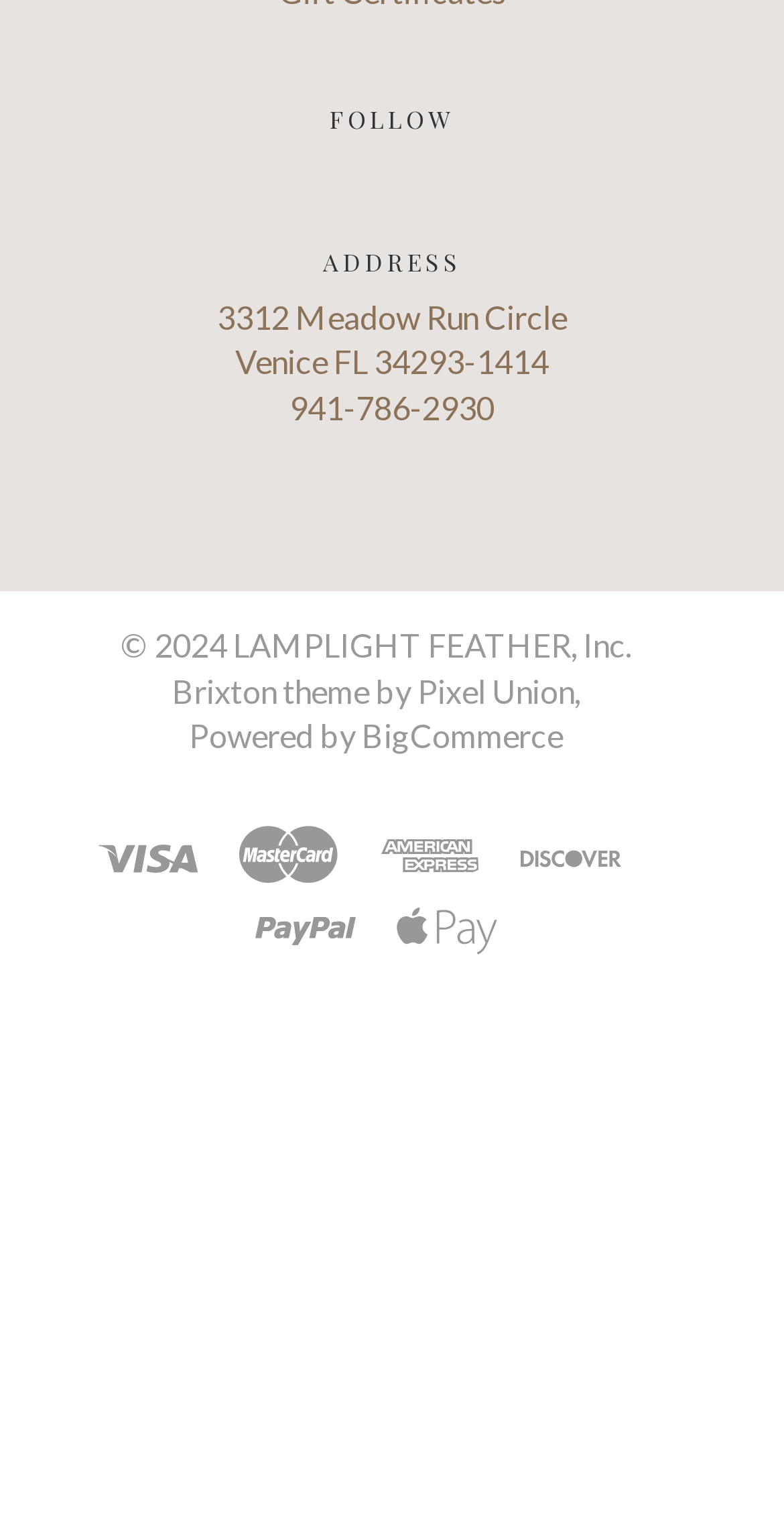What is the phone number of the company?
Based on the screenshot, answer the question with a single word or phrase.

941-786-2930